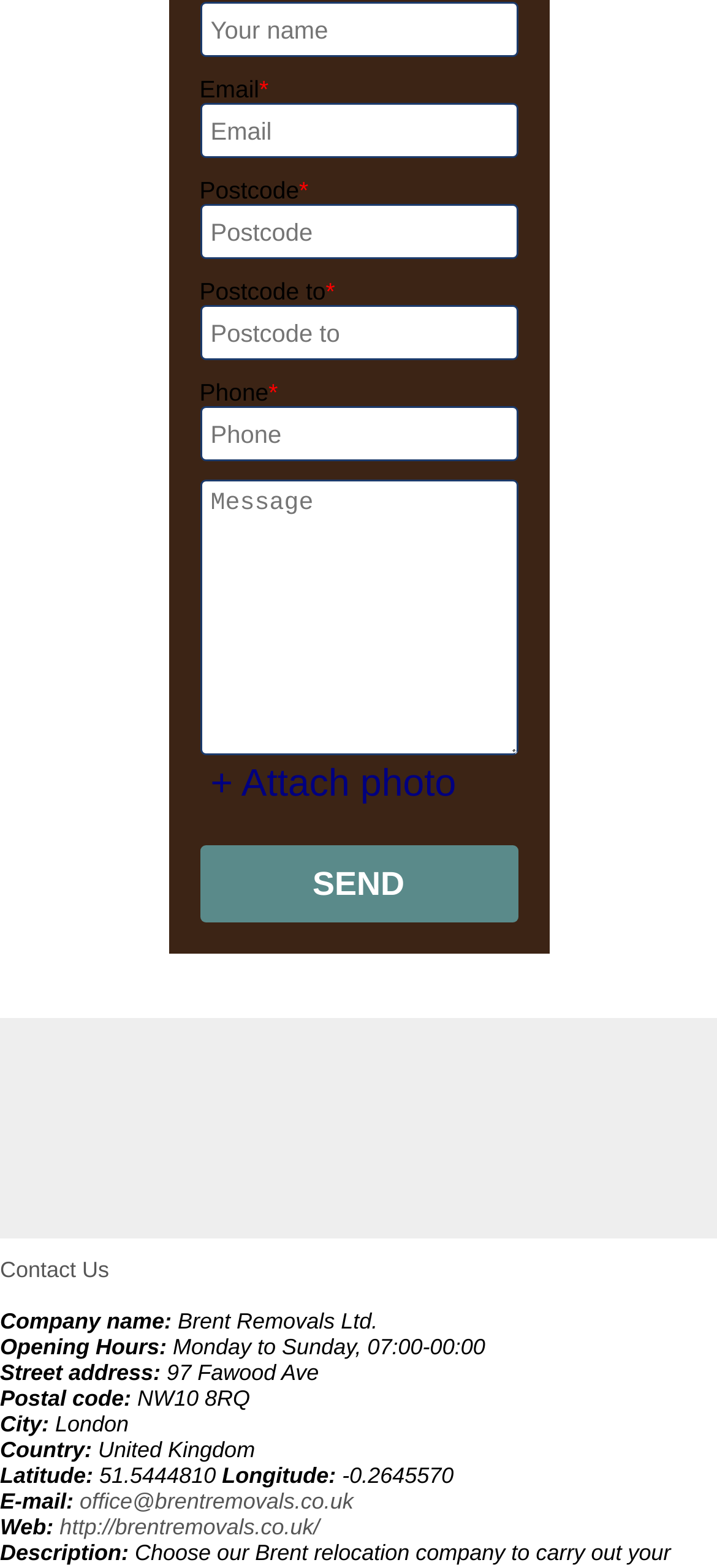What are the opening hours?
Can you offer a detailed and complete answer to this question?

The opening hours can be found in the section that lists the company's details, where it is stated as 'Monday to Sunday, 07:00-00:00'.